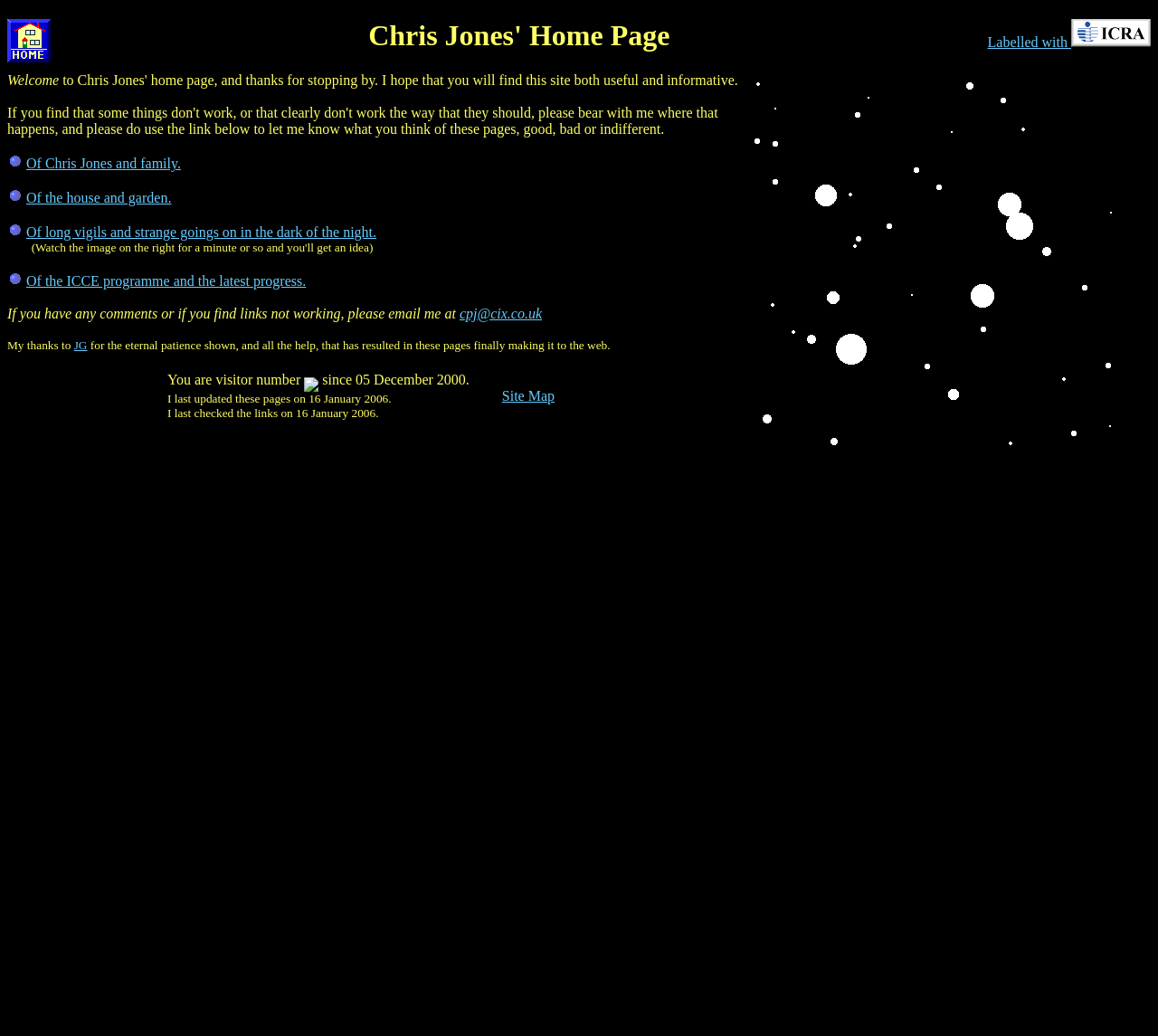Offer a thorough description of the webpage.

This webpage is the home page of Chris Jones, an amateur astronomer and variable star observer. At the top left corner, there is a small image, and next to it, a heading that reads "Chris Jones' Home Page". Below the heading, a welcome message is displayed. 

To the right of the welcome message, there are several images and links arranged vertically. The links are labeled with descriptive text, such as "Of Chris Jones and family.", "Of the house and garden.", and "Of long vigils and strange goings on in the dark of the night.". These links are accompanied by small images.

Further down the page, there is a section with a message asking visitors to email Chris Jones if they have any comments or find broken links. Below this message, there is an acknowledgement to someone named JG for their help and patience.

The bottom section of the page contains a table with two columns. The left column displays a message indicating the visitor count and the last update date of the webpage. This message is accompanied by a small image. The right column contains a link to the site map.